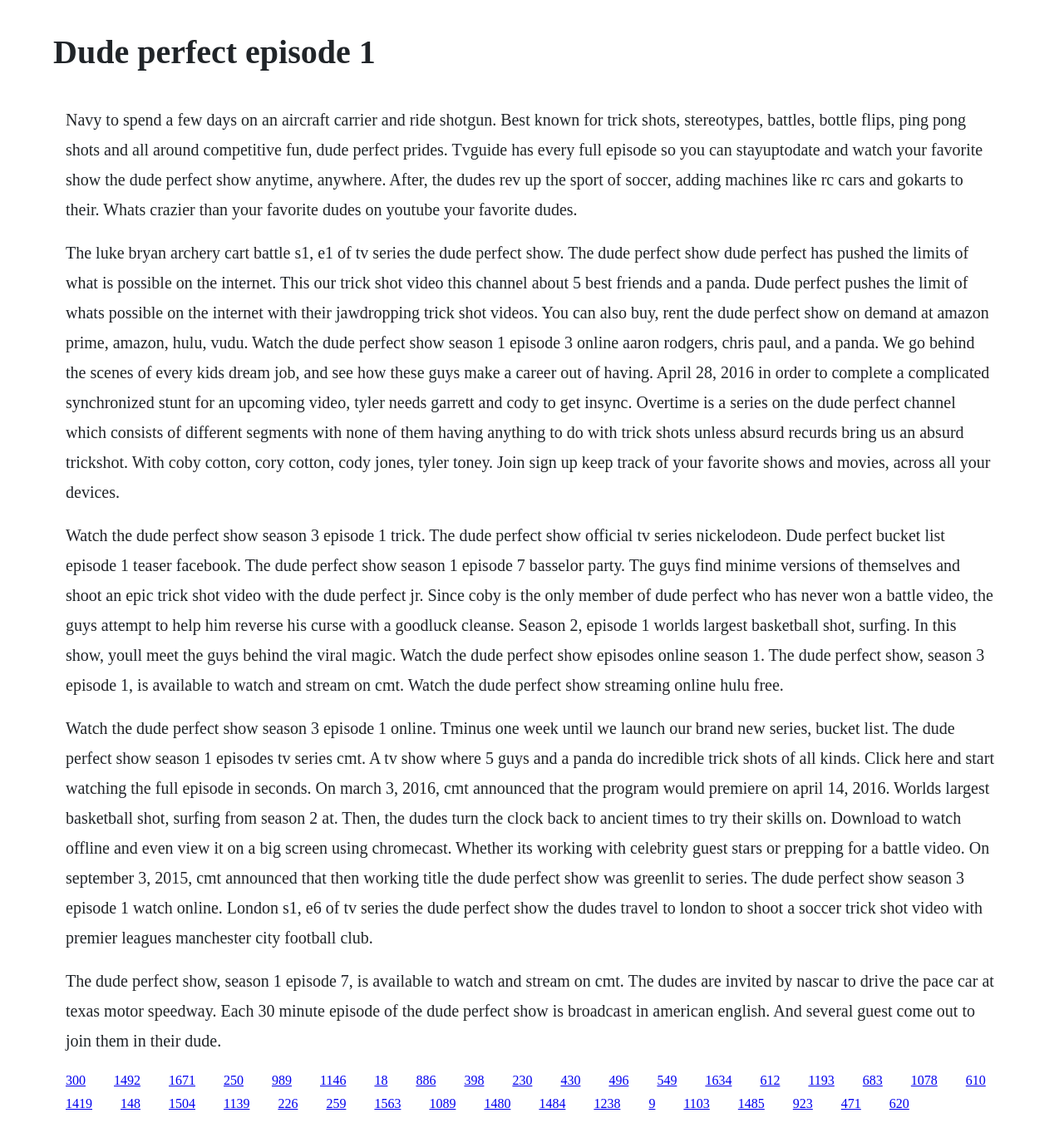Identify the bounding box coordinates of the region that needs to be clicked to carry out this instruction: "Explore more Dude Perfect videos". Provide these coordinates as four float numbers ranging from 0 to 1, i.e., [left, top, right, bottom].

[0.159, 0.977, 0.184, 0.989]